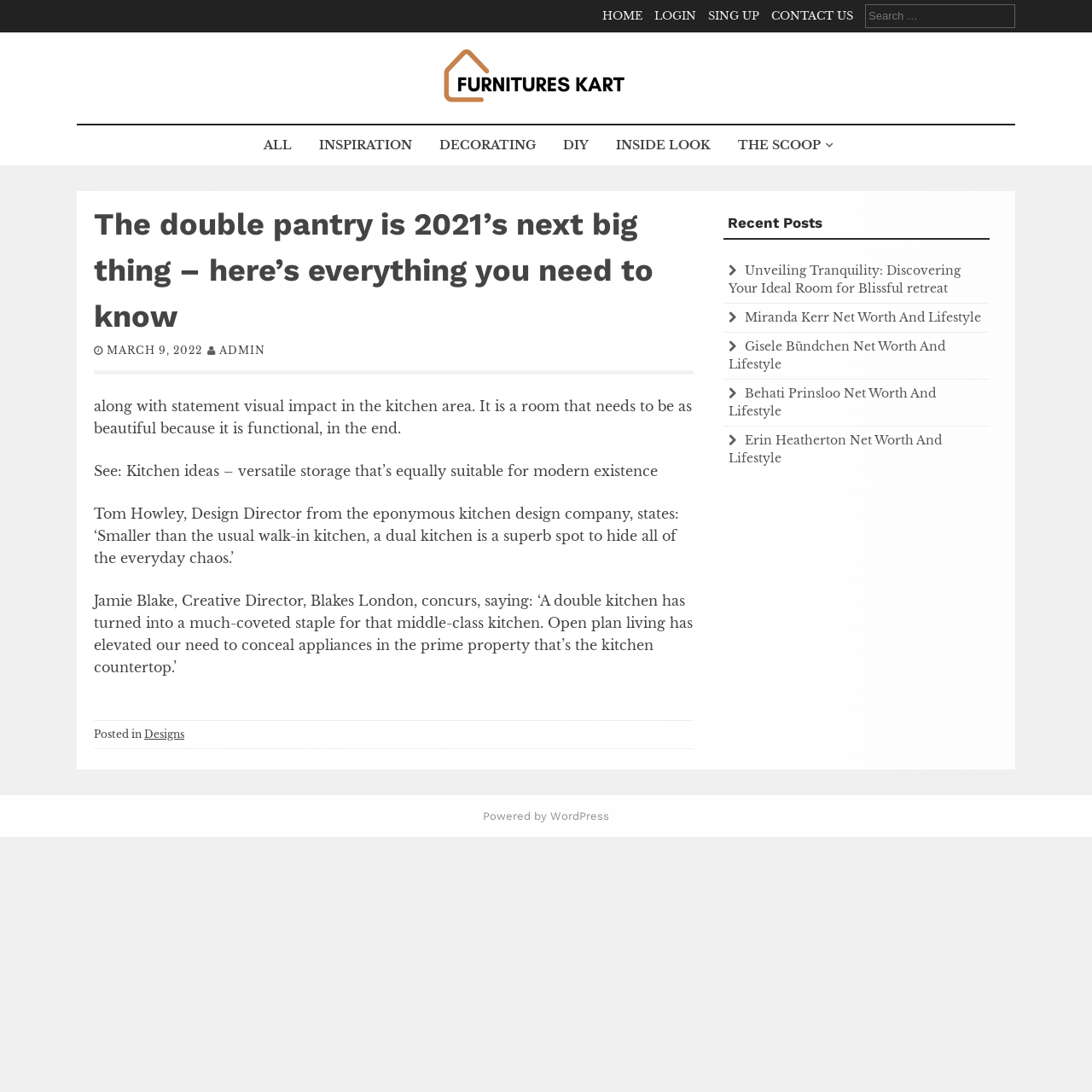Reply to the question with a brief word or phrase: What is the format of the webpage?

Blog post